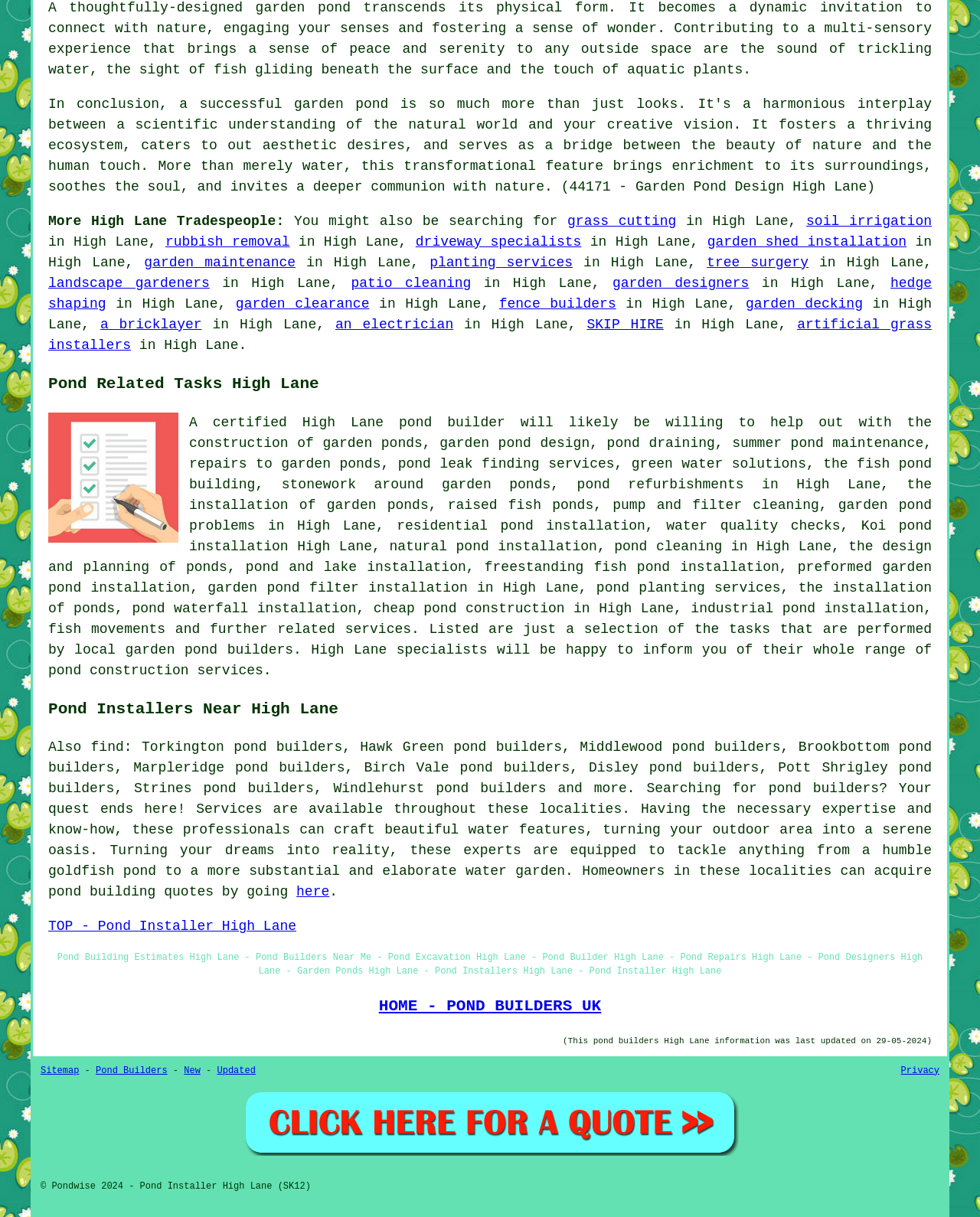Provide the bounding box coordinates of the HTML element described by the text: "pond construction services".

[0.049, 0.544, 0.269, 0.557]